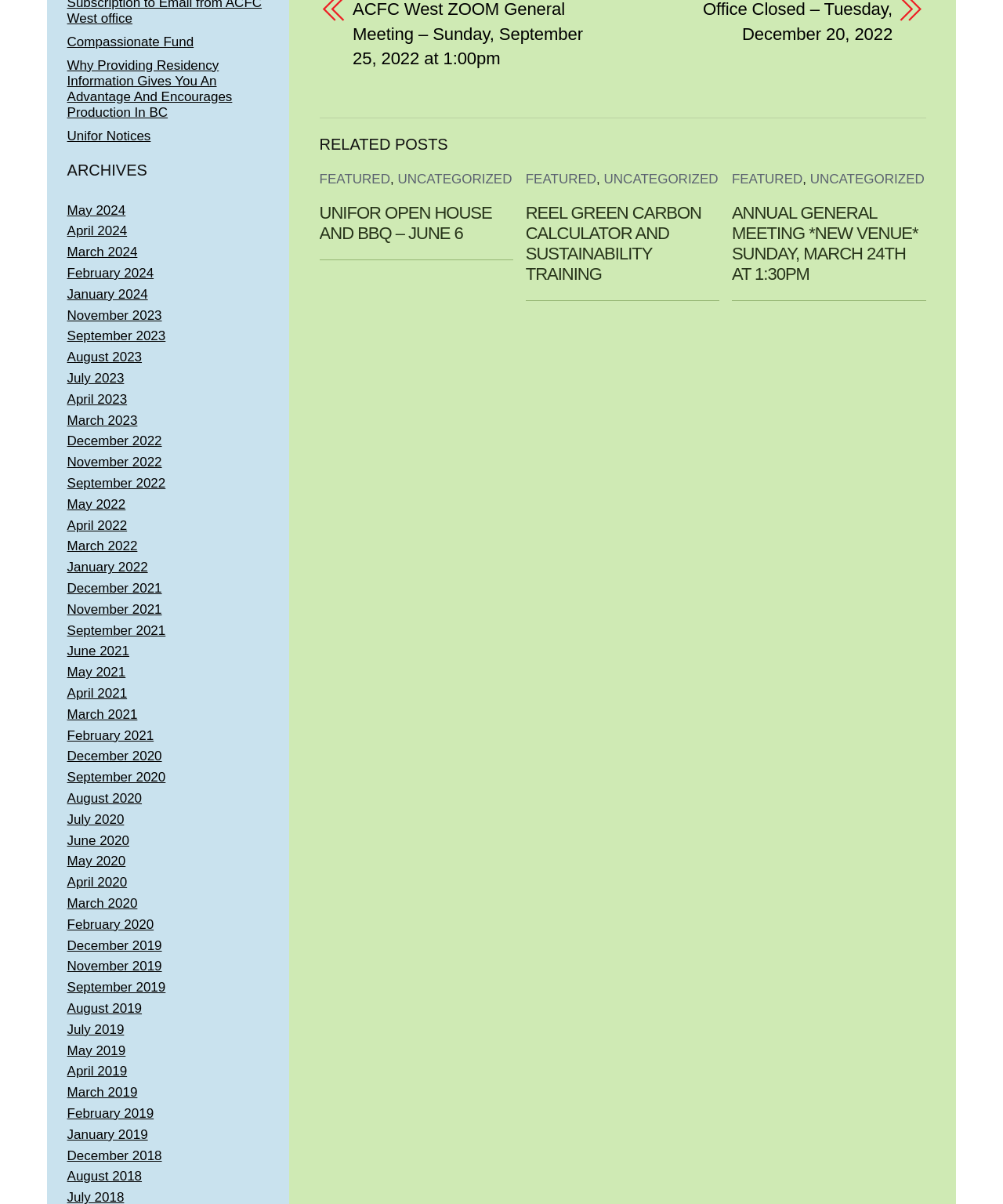Determine the bounding box coordinates for the HTML element described here: "April 2022".

[0.067, 0.43, 0.127, 0.442]